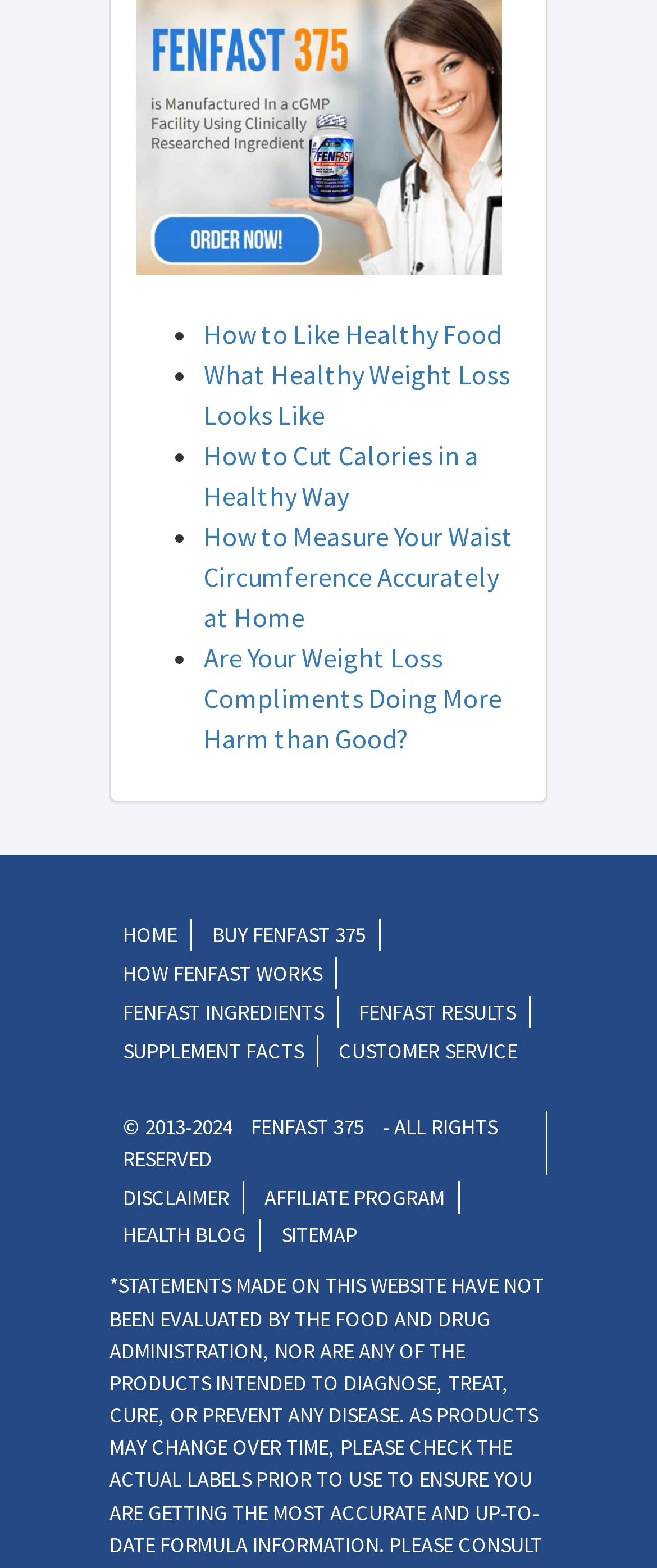Identify the bounding box coordinates of the clickable region to carry out the given instruction: "Visit the health blog".

[0.167, 0.778, 0.395, 0.798]